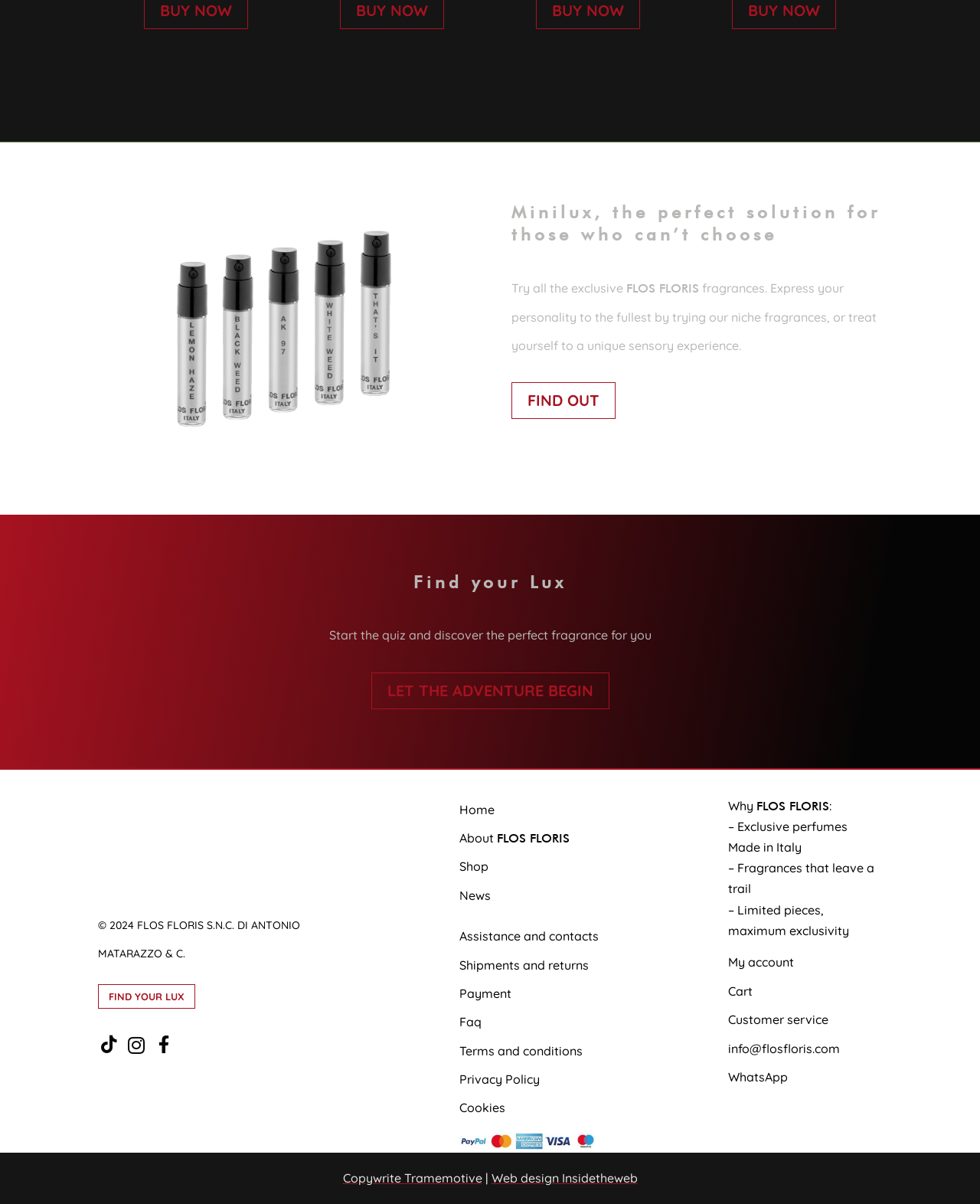Analyze the image and provide a detailed answer to the question: How many links are there in the footer section?

The footer section contains multiple links, including 'Home', 'About FLOS FLORIS', 'Shop', and others, totaling 14 links.